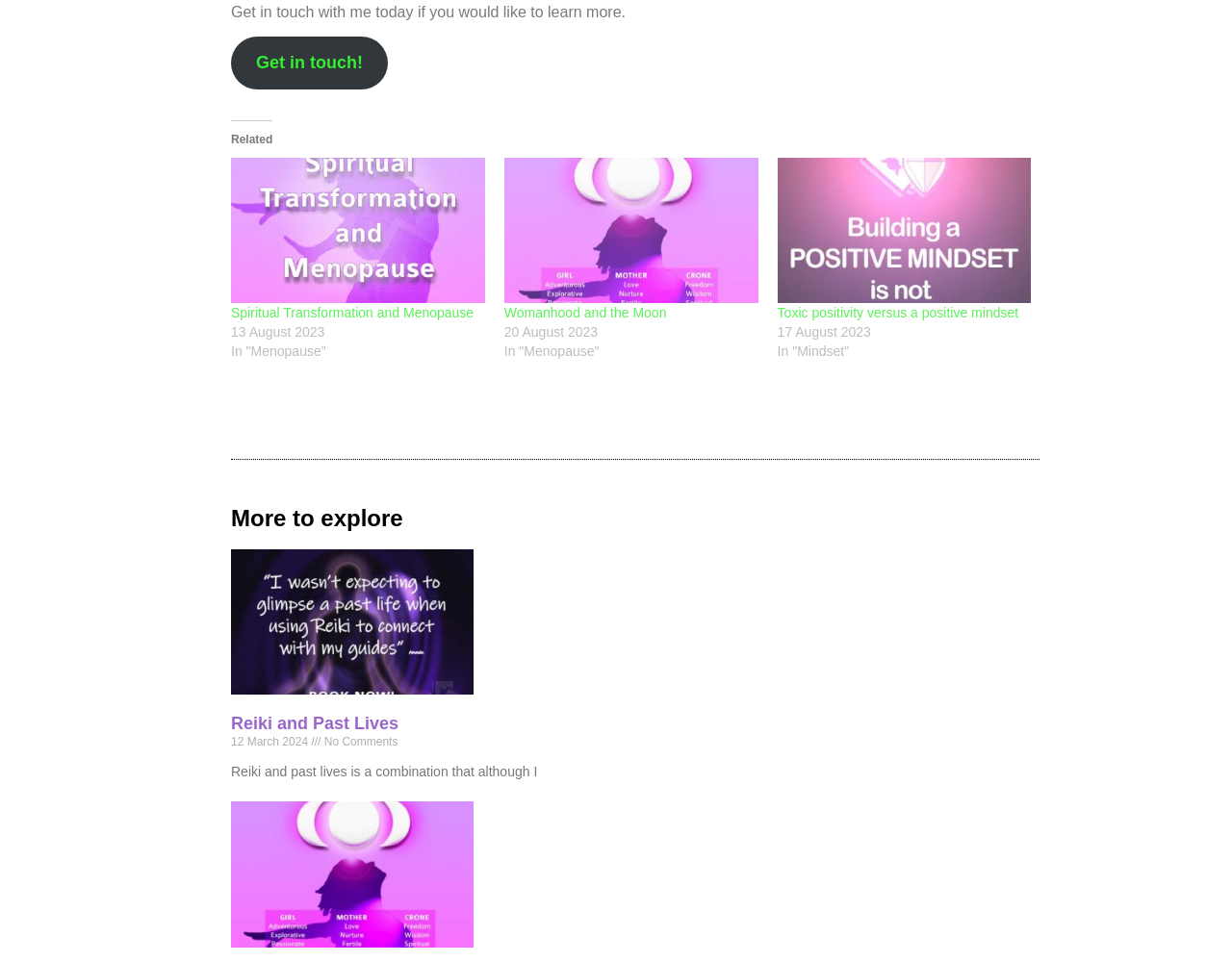Pinpoint the bounding box coordinates of the clickable area necessary to execute the following instruction: "Check out the article about toxic positivity". The coordinates should be given as four float numbers between 0 and 1, namely [left, top, right, bottom].

[0.631, 0.164, 0.837, 0.315]